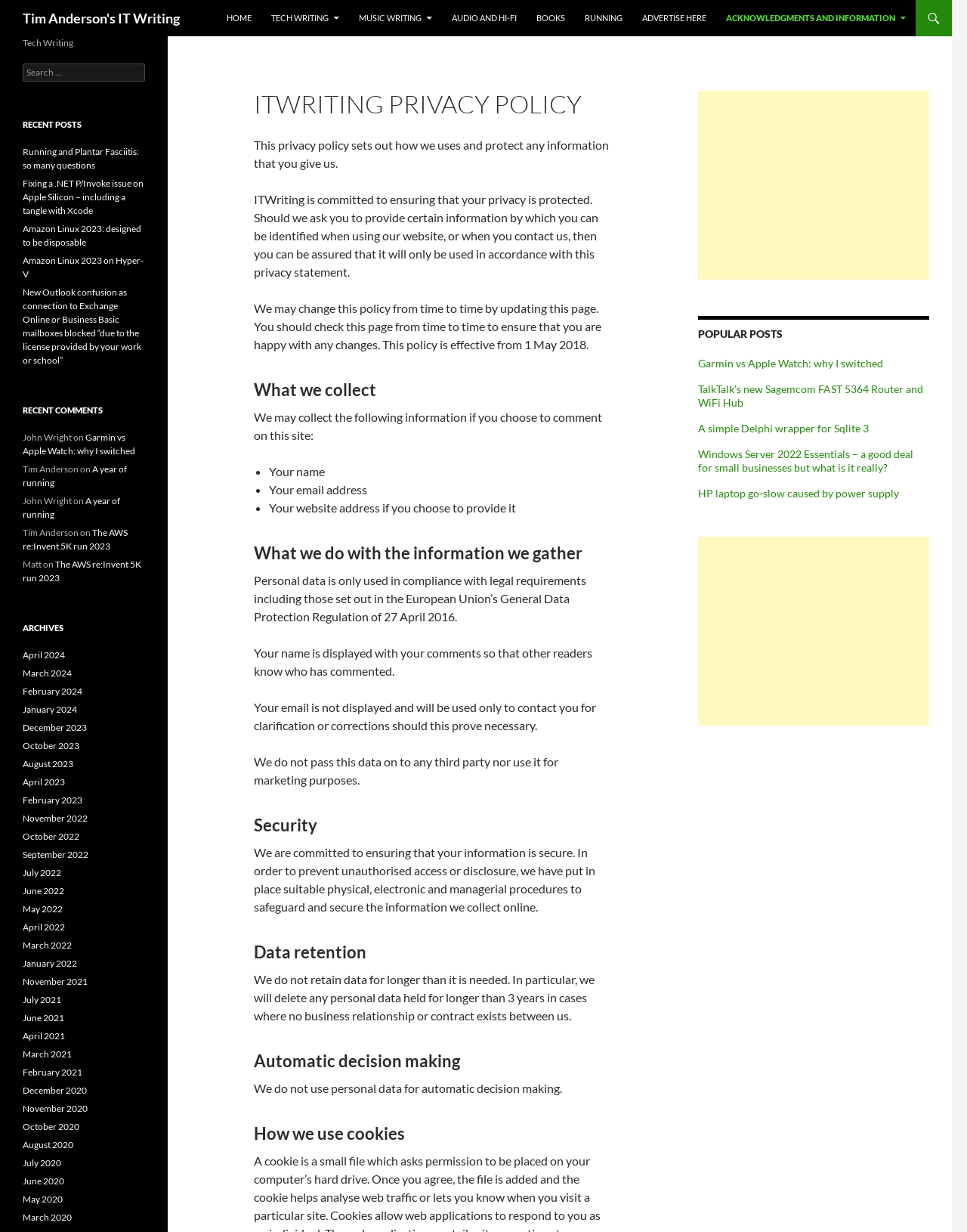Give a one-word or one-phrase response to the question:
What type of information is collected by the website?

Personal data